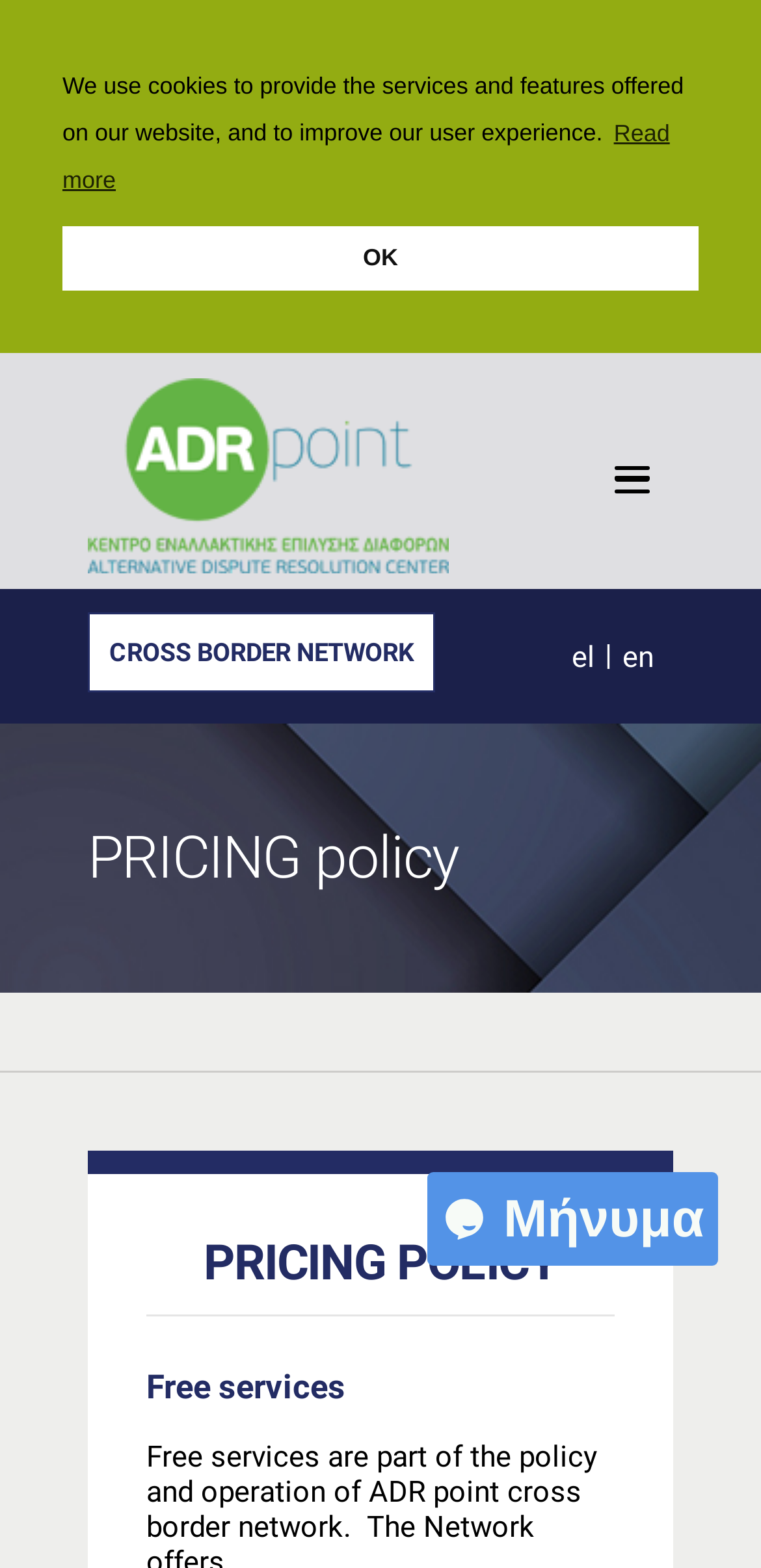What is the main topic of the webpage?
Refer to the image and provide a concise answer in one word or phrase.

PRICING policy